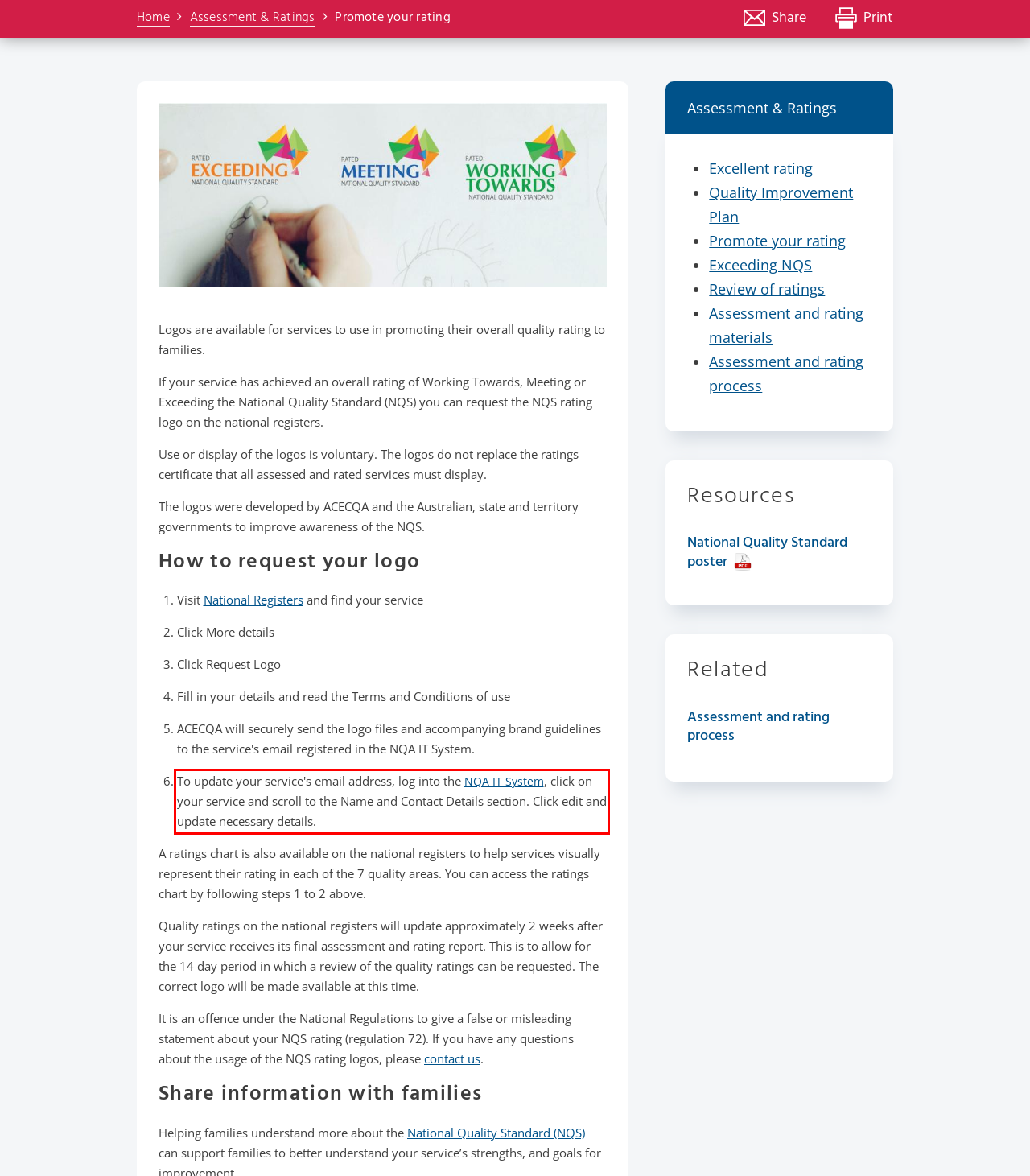Given a screenshot of a webpage containing a red rectangle bounding box, extract and provide the text content found within the red bounding box.

To update your service's email address, log into the NQA IT System, click on your service and scroll to the Name and Contact Details section. Click edit and update necessary details.